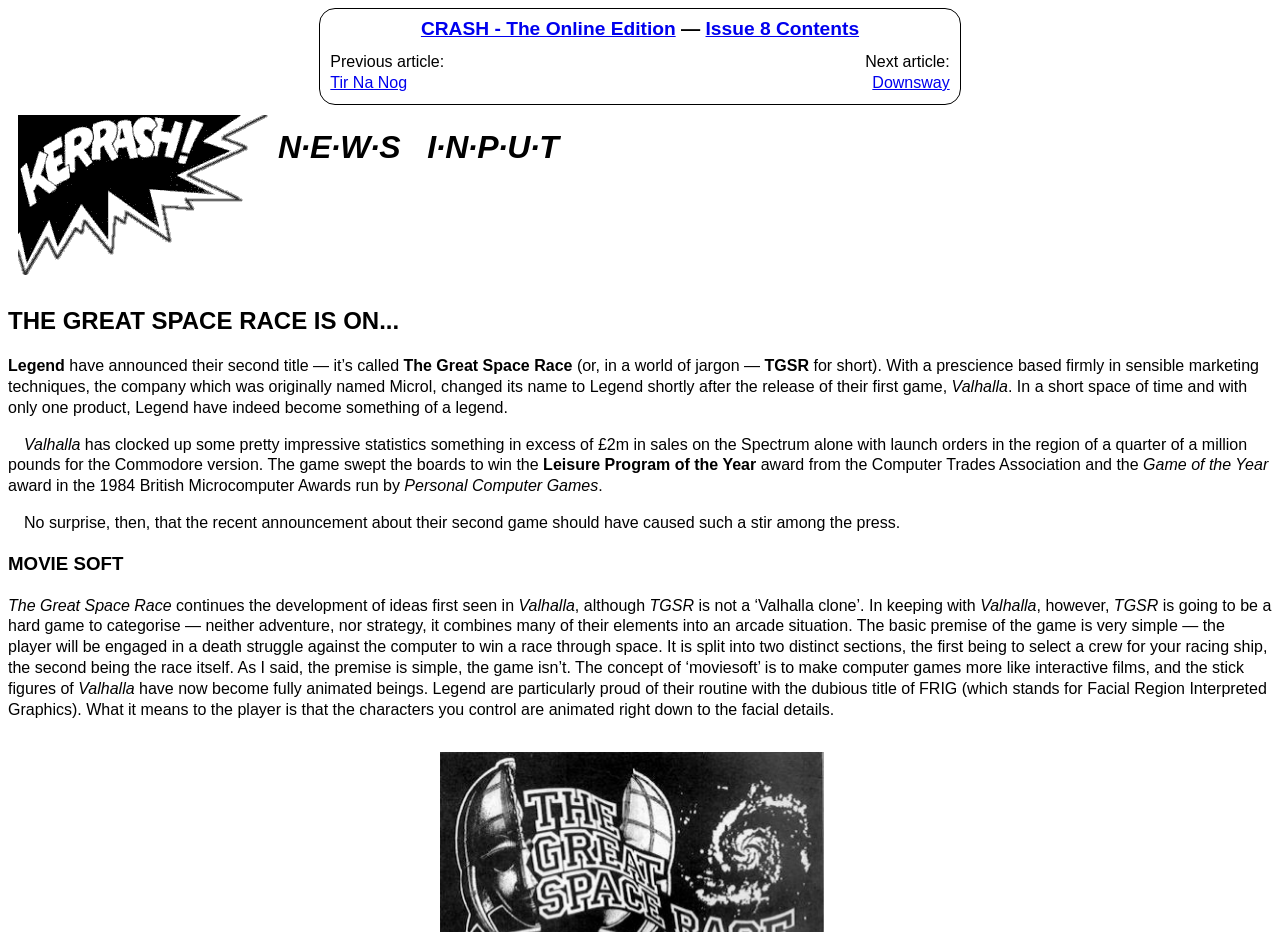Create a detailed narrative of the webpage’s visual and textual elements.

This webpage is a news column from CRASH magazine, September 1984. At the top, there is a navigation bar with links to "CRASH - The Online Edition" and "Issue 8 Contents". Below the navigation bar, there are links to previous and next articles, "Tir Na Nog" and "Downsway", respectively.

To the left of the navigation bar, there is an image with the title "Kerrash!". The main content of the webpage is divided into sections, each with its own heading. The first section is titled "N·E·W·S I·N·P·U·T" and discusses the game development company Legend, which has announced its second title, "The Great Space Race". The article provides details about the game, including its development and marketing.

Below this section, there is another heading titled "THE GREAT SPACE RACE IS ON..." which continues the discussion about the game. The article explains that the game is not a clone of Legend's previous game, "Valhalla", but rather a unique game that combines elements of adventure, strategy, and arcade games.

Further down, there is a section titled "MOVIE SOFT" which discusses the concept of "moviesoft" and how it is used in "The Great Space Race" to create interactive films. The article highlights the game's animated characters, including their facial details, which are made possible by Legend's FRIG (Facial Region Interpreted Graphics) routine.

Throughout the webpage, there are several static text elements that provide additional information and context to the articles. Overall, the webpage is a news column that provides in-depth information about the game development company Legend and its latest game, "The Great Space Race".